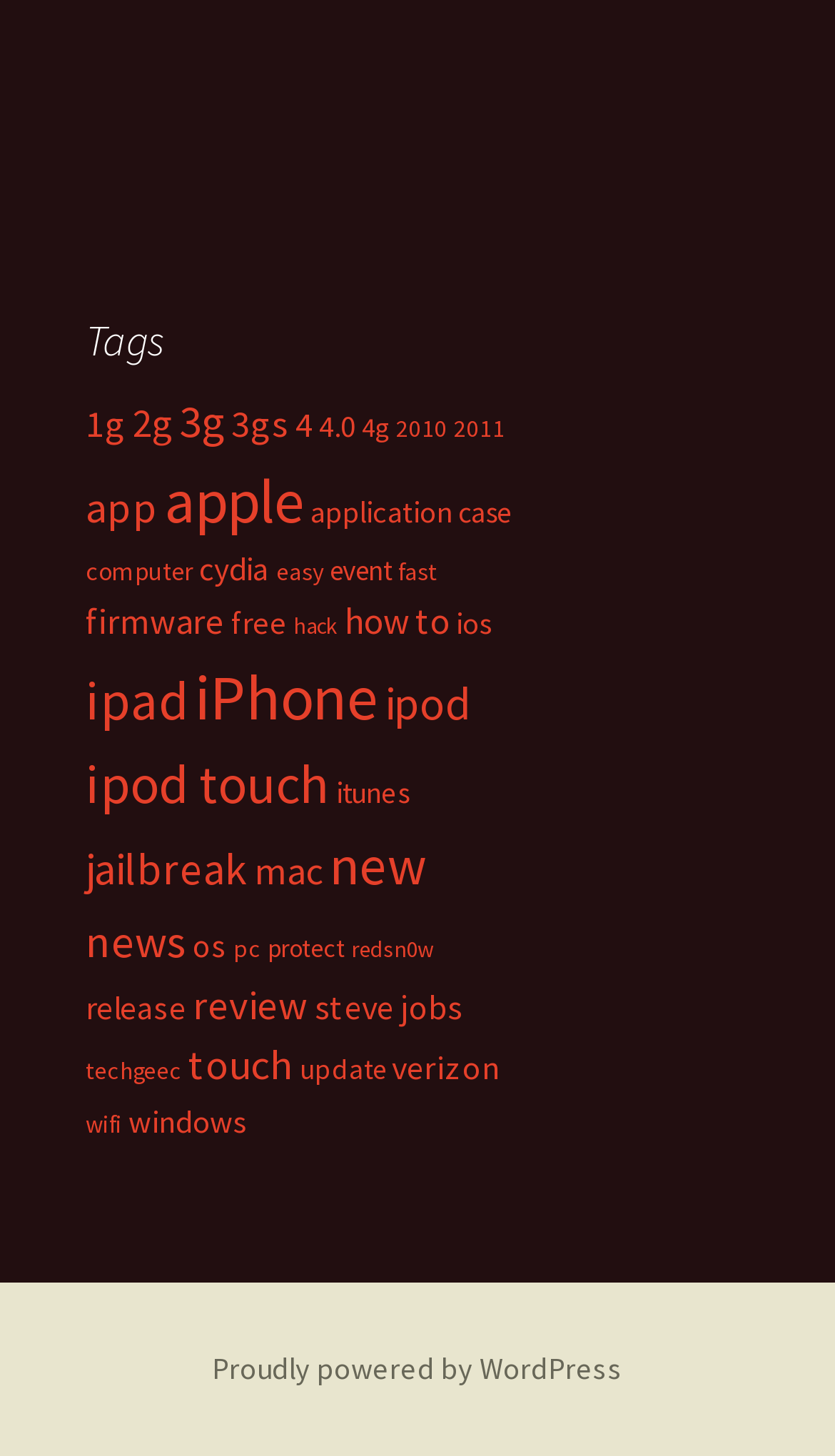What is the last link listed?
Based on the screenshot, provide your answer in one word or phrase.

windows